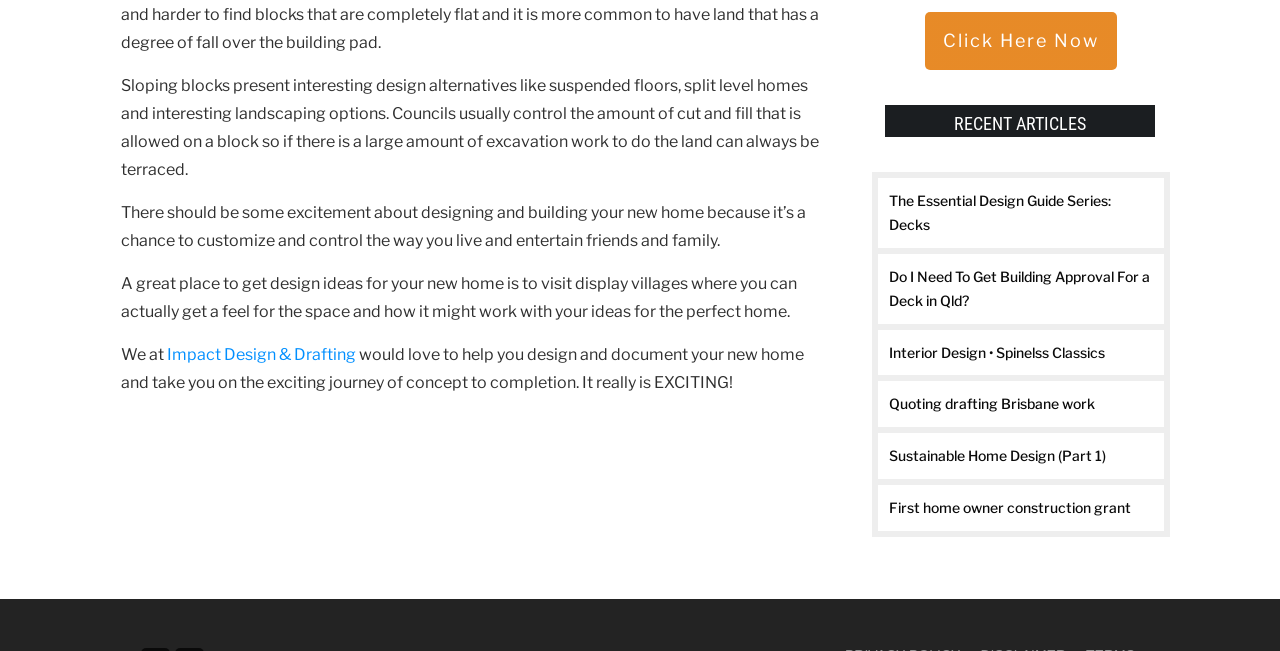Please determine the bounding box coordinates of the element to click in order to execute the following instruction: "Read 'The Essential Design Guide Series: Decks'". The coordinates should be four float numbers between 0 and 1, specified as [left, top, right, bottom].

[0.695, 0.296, 0.868, 0.358]